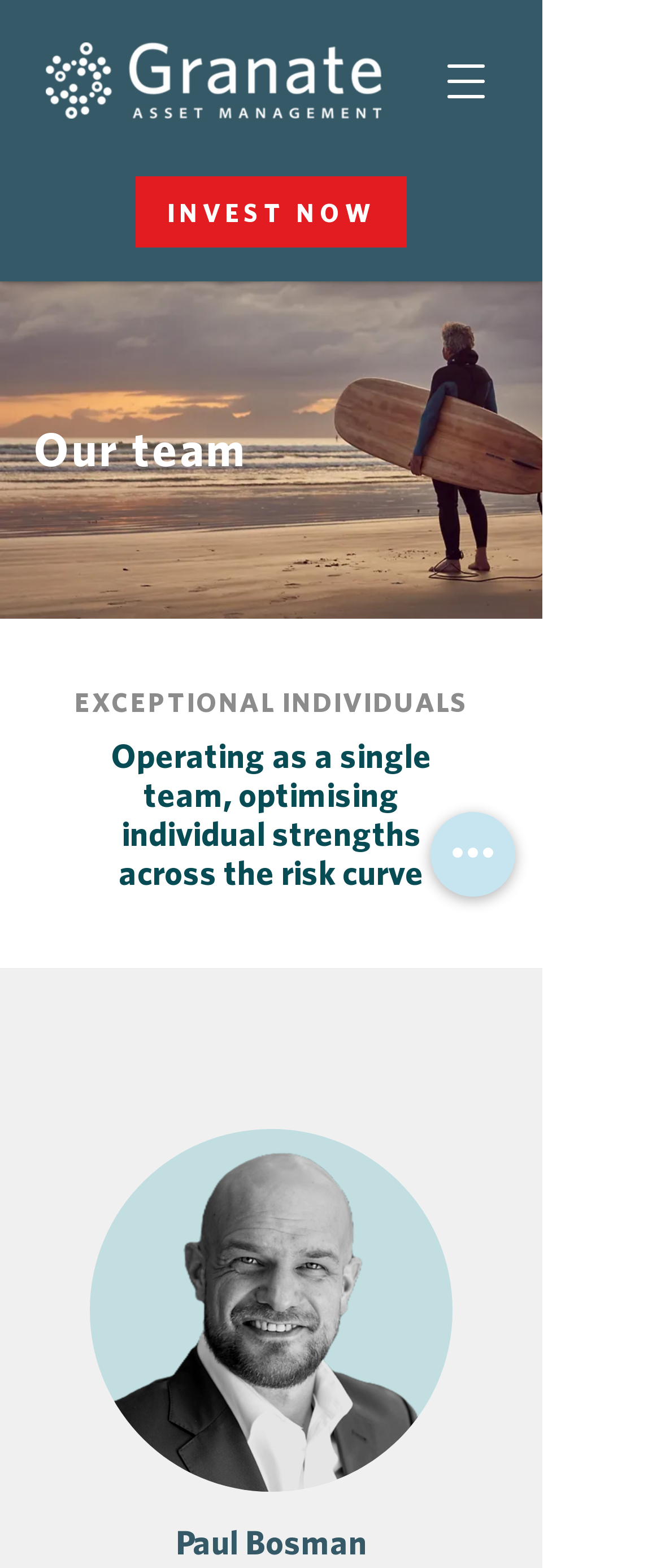Answer the question in one word or a short phrase:
What is the text on the 'INVEST NOW' link?

INVEST NOW